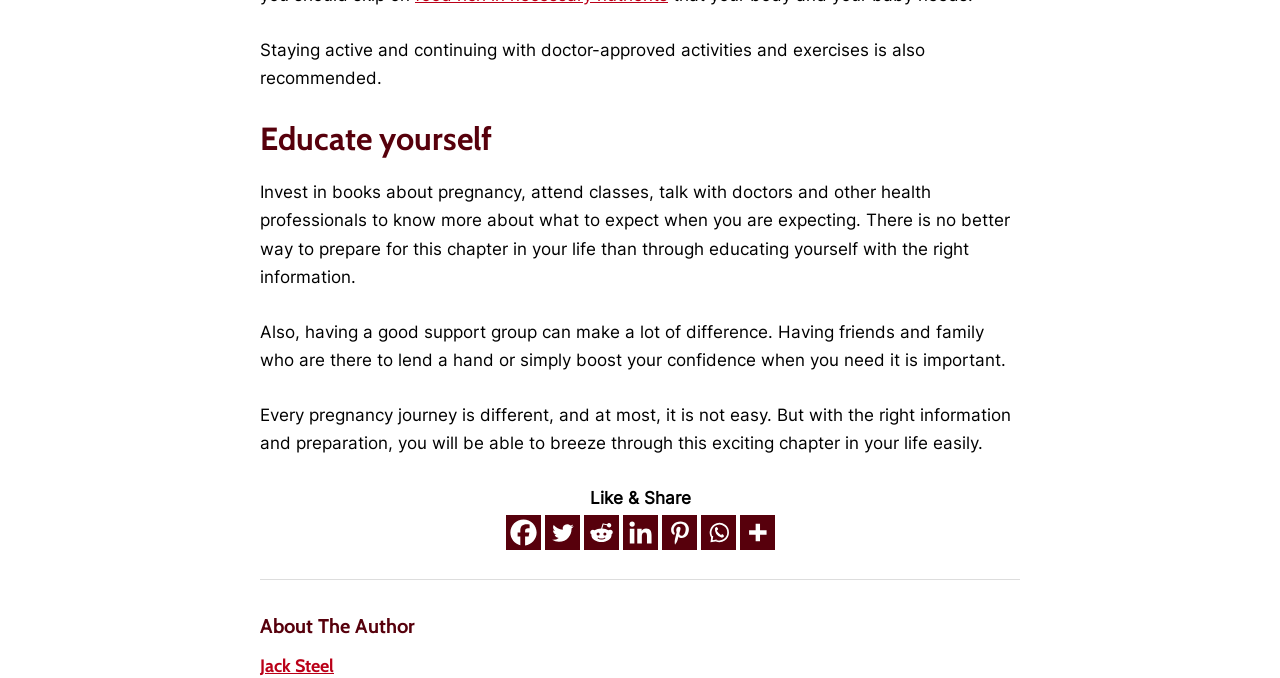Please specify the bounding box coordinates of the area that should be clicked to accomplish the following instruction: "Share on Twitter". The coordinates should consist of four float numbers between 0 and 1, i.e., [left, top, right, bottom].

[0.425, 0.76, 0.453, 0.812]